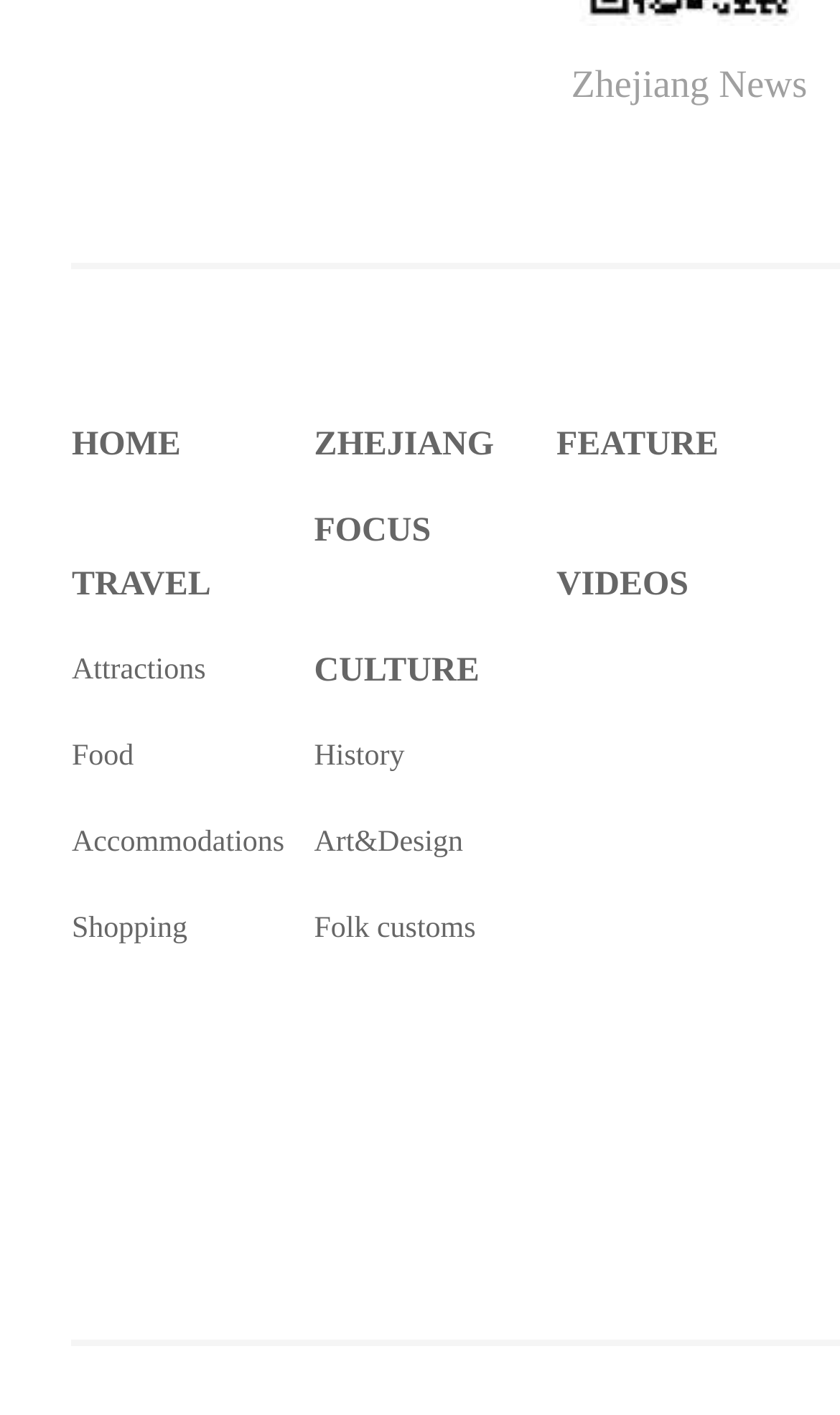Please locate the bounding box coordinates of the region I need to click to follow this instruction: "view travel information".

[0.085, 0.401, 0.251, 0.427]